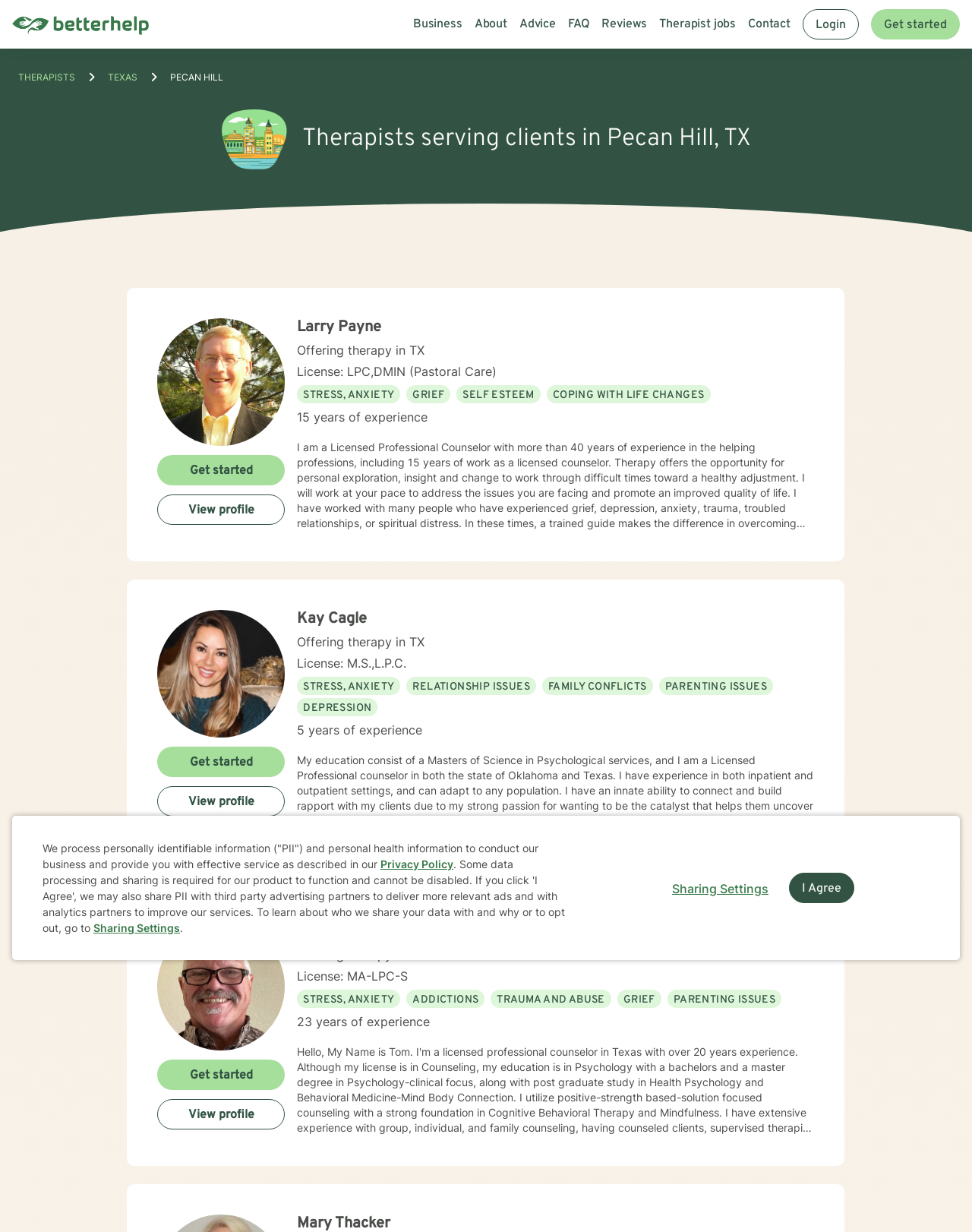Predict the bounding box coordinates of the area that should be clicked to accomplish the following instruction: "View Thomas Homrighaus's profile". The bounding box coordinates should consist of four float numbers between 0 and 1, i.e., [left, top, right, bottom].

[0.162, 0.892, 0.293, 0.916]